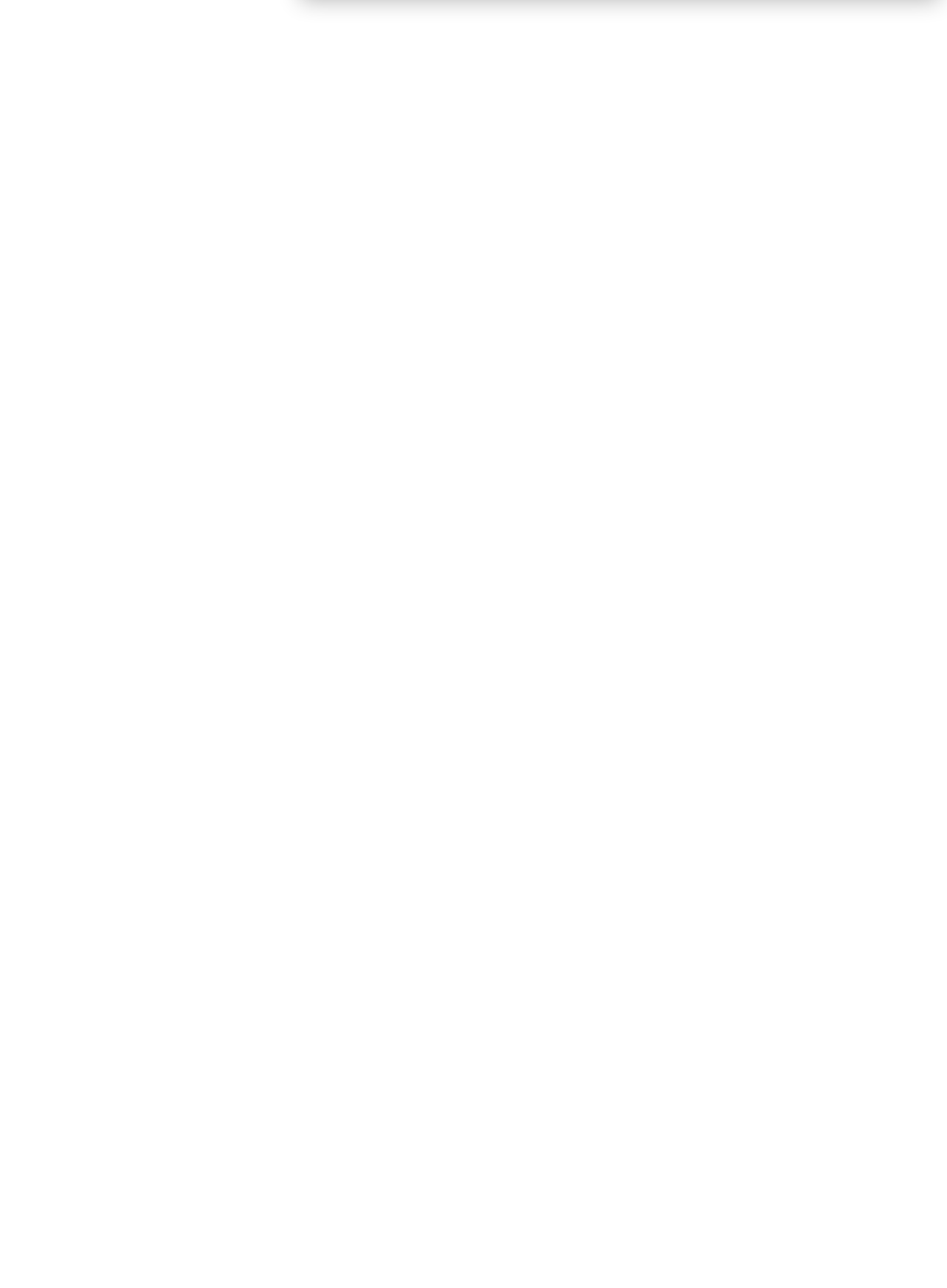Determine the bounding box coordinates for the clickable element to execute this instruction: "Click the 'Cookies' link". Provide the coordinates as four float numbers between 0 and 1, i.e., [left, top, right, bottom].

[0.776, 0.976, 0.815, 0.986]